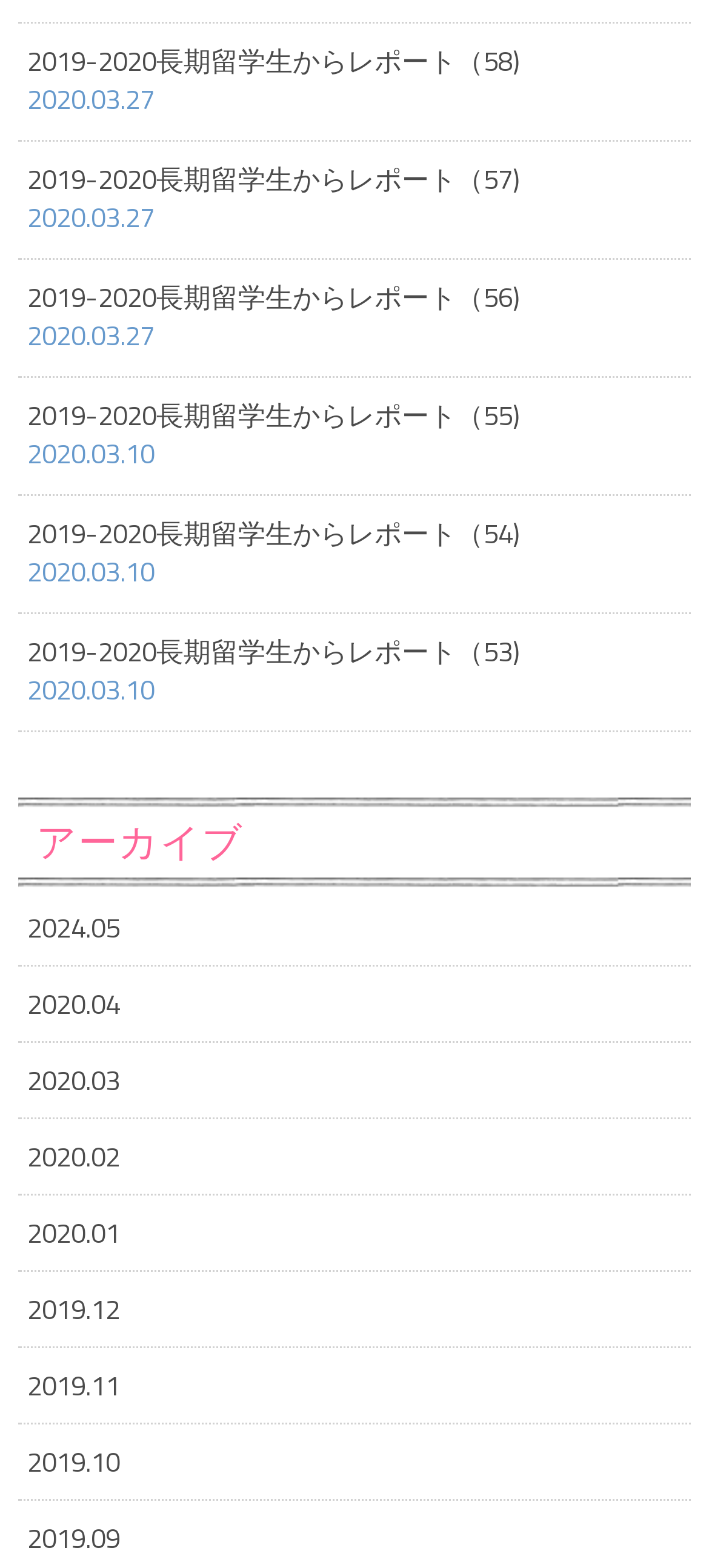Can you show the bounding box coordinates of the region to click on to complete the task described in the instruction: "go to archive"?

[0.051, 0.519, 0.949, 0.556]